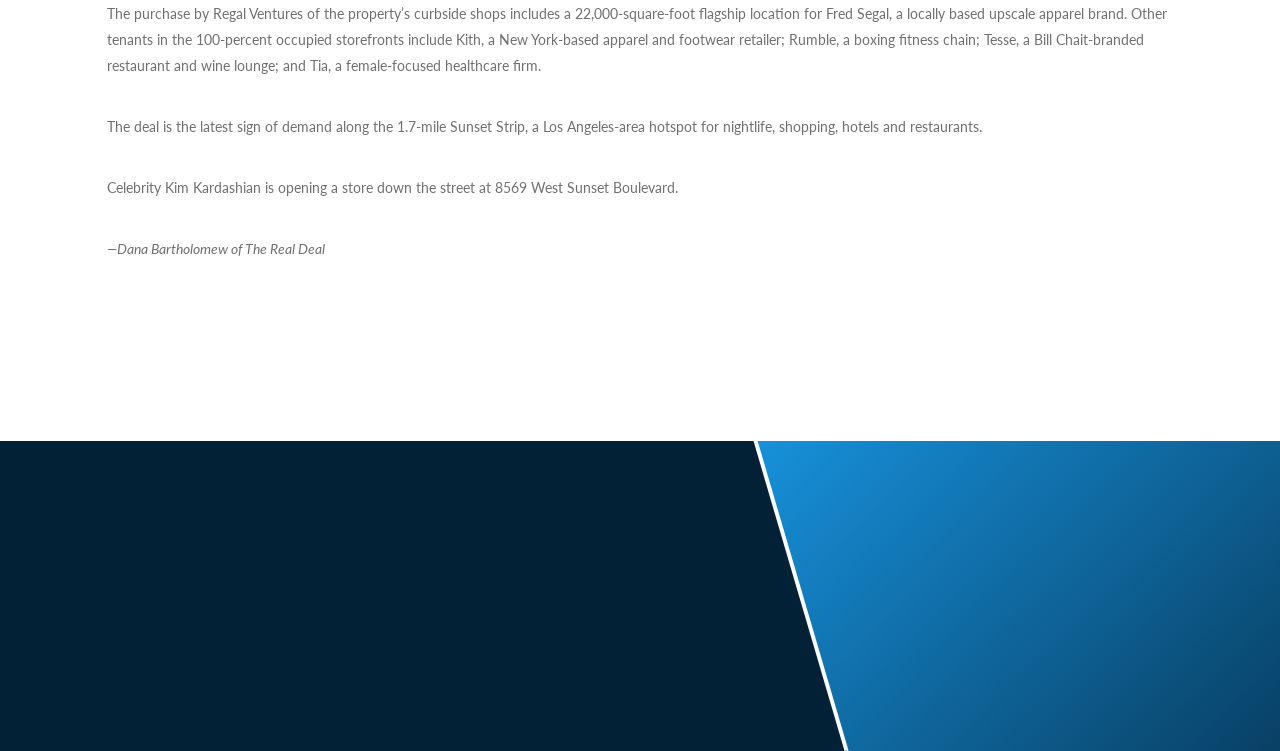What is the year of the copyright for Regal Ventures?
Using the visual information, answer the question in a single word or phrase.

2022